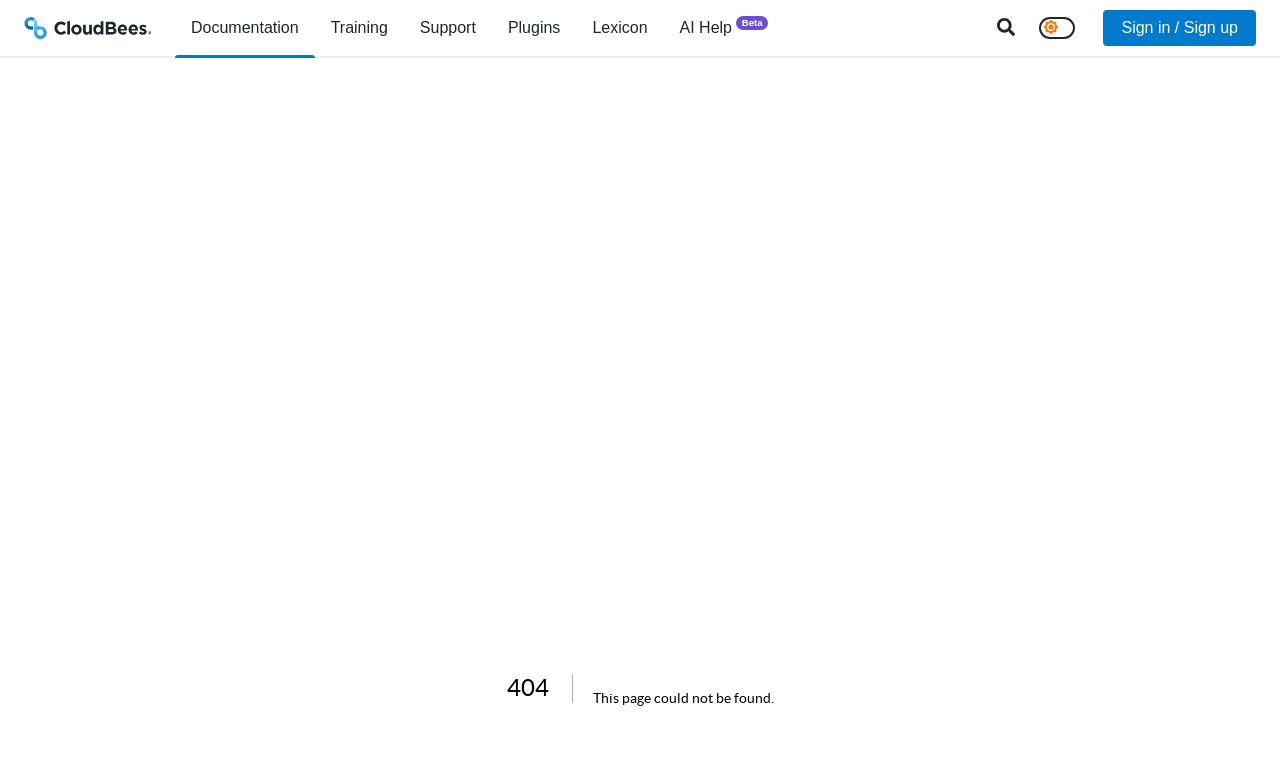Provide a brief response using a word or short phrase to this question:
What is the text of the first menu item?

Toggle navigation